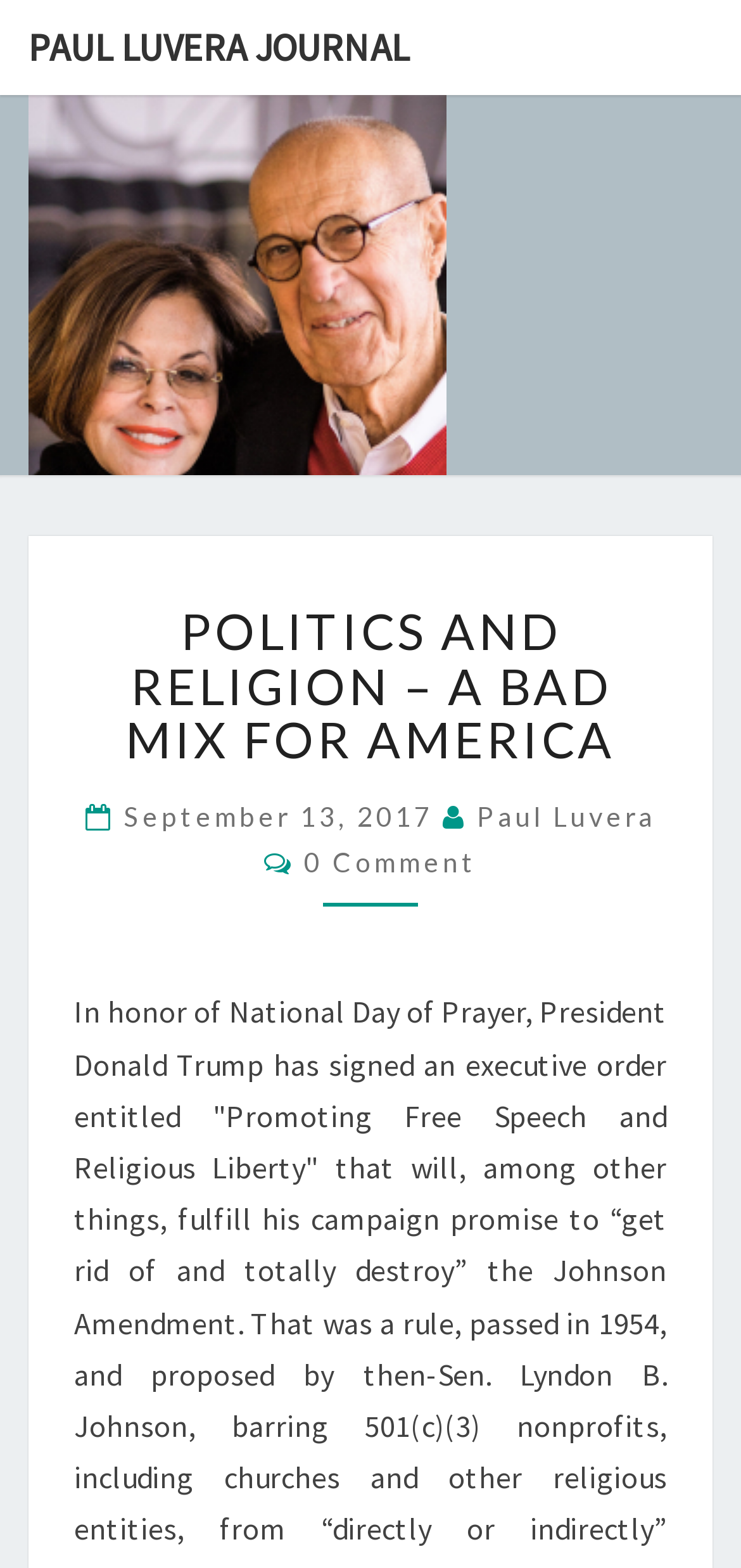How many comments are there on the current article?
Examine the image closely and answer the question with as much detail as possible.

The number of comments can be found in the section below the article title, where it says 'Comments 0 Comment'. This indicates that there are no comments on the current article.